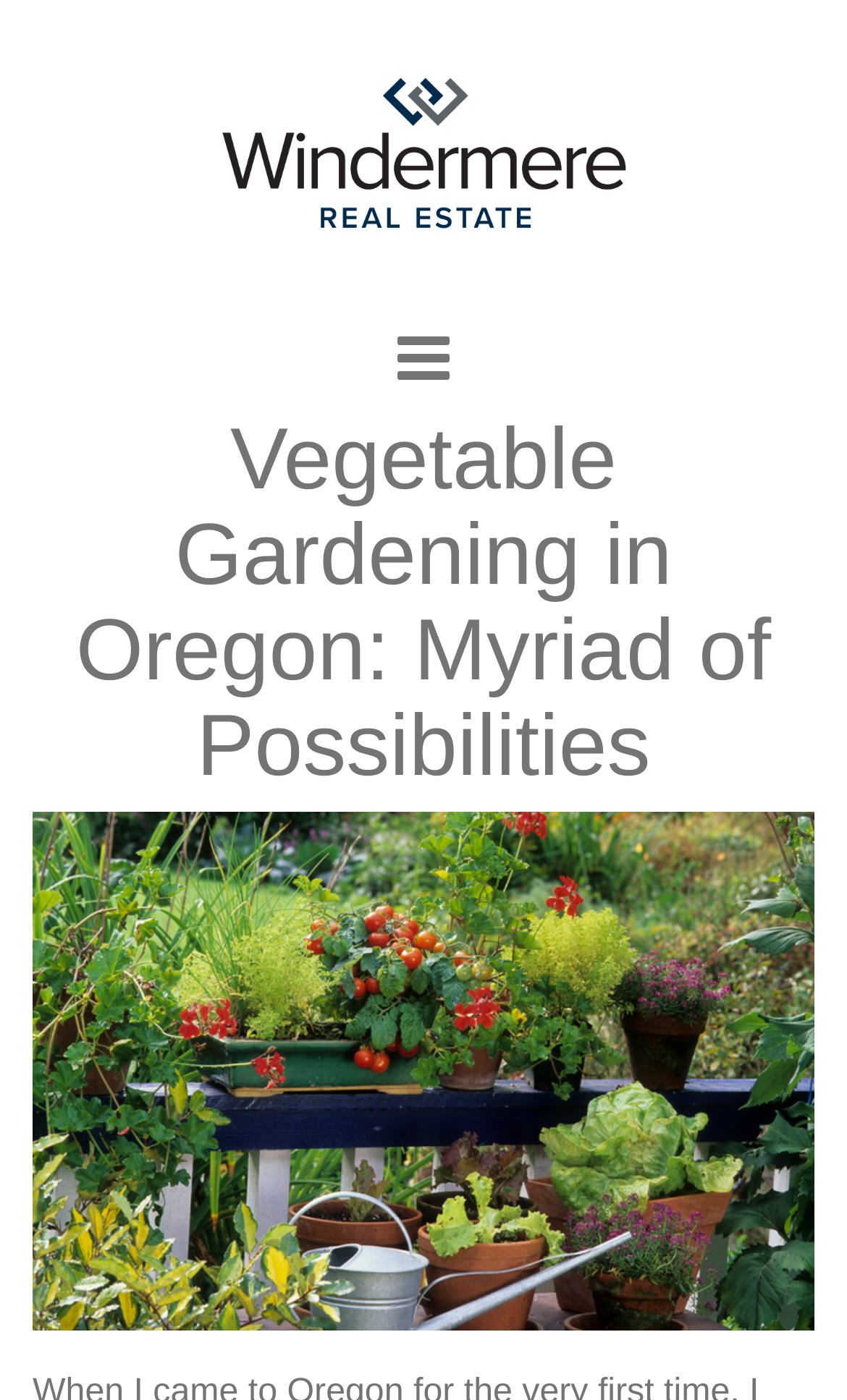Extract the top-level heading from the webpage and provide its text.

Vegetable Gardening in Oregon: Myriad of Possibilities